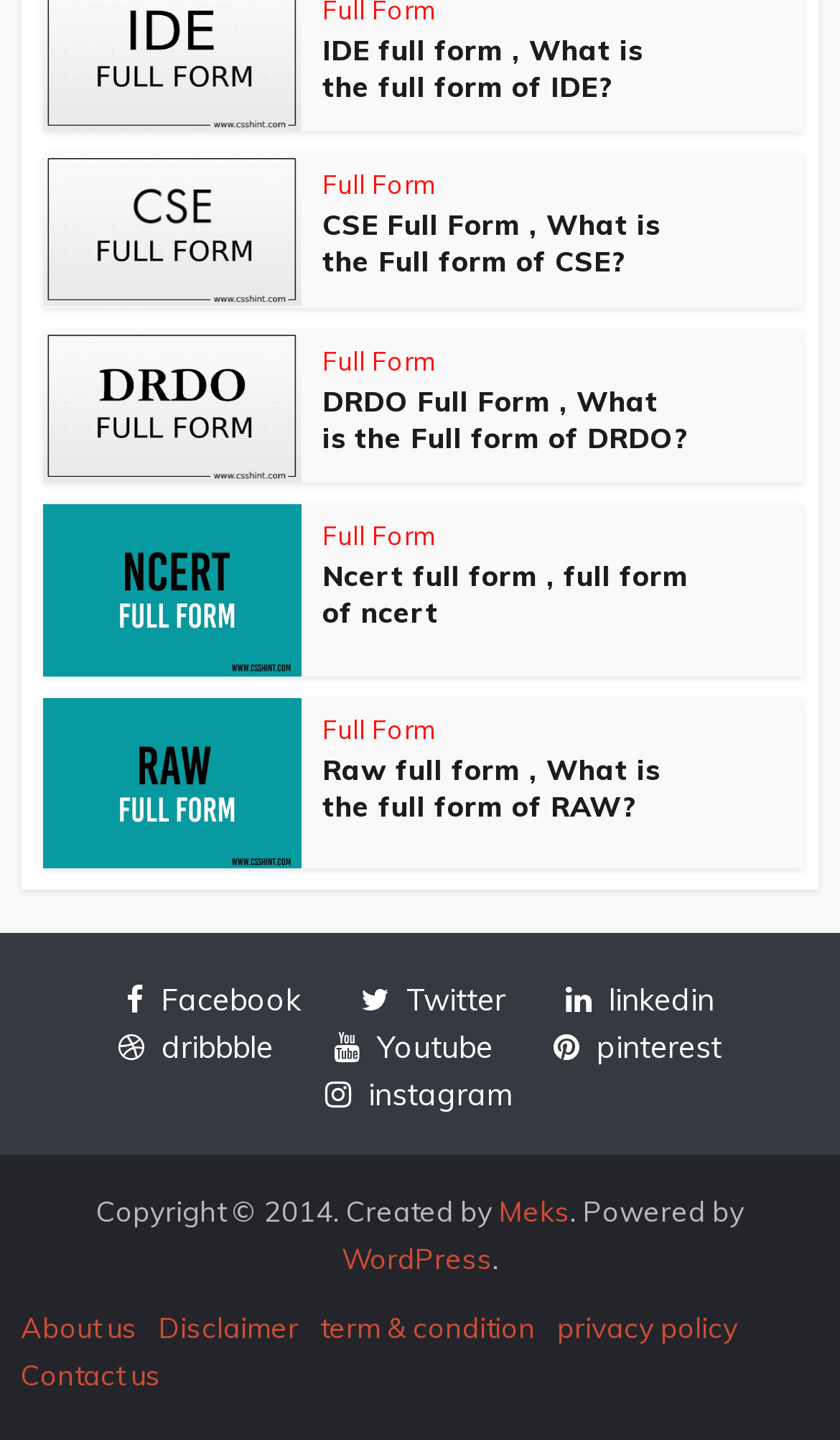Determine the bounding box coordinates of the clickable region to follow the instruction: "Click on the Facebook link".

[0.15, 0.681, 0.358, 0.708]